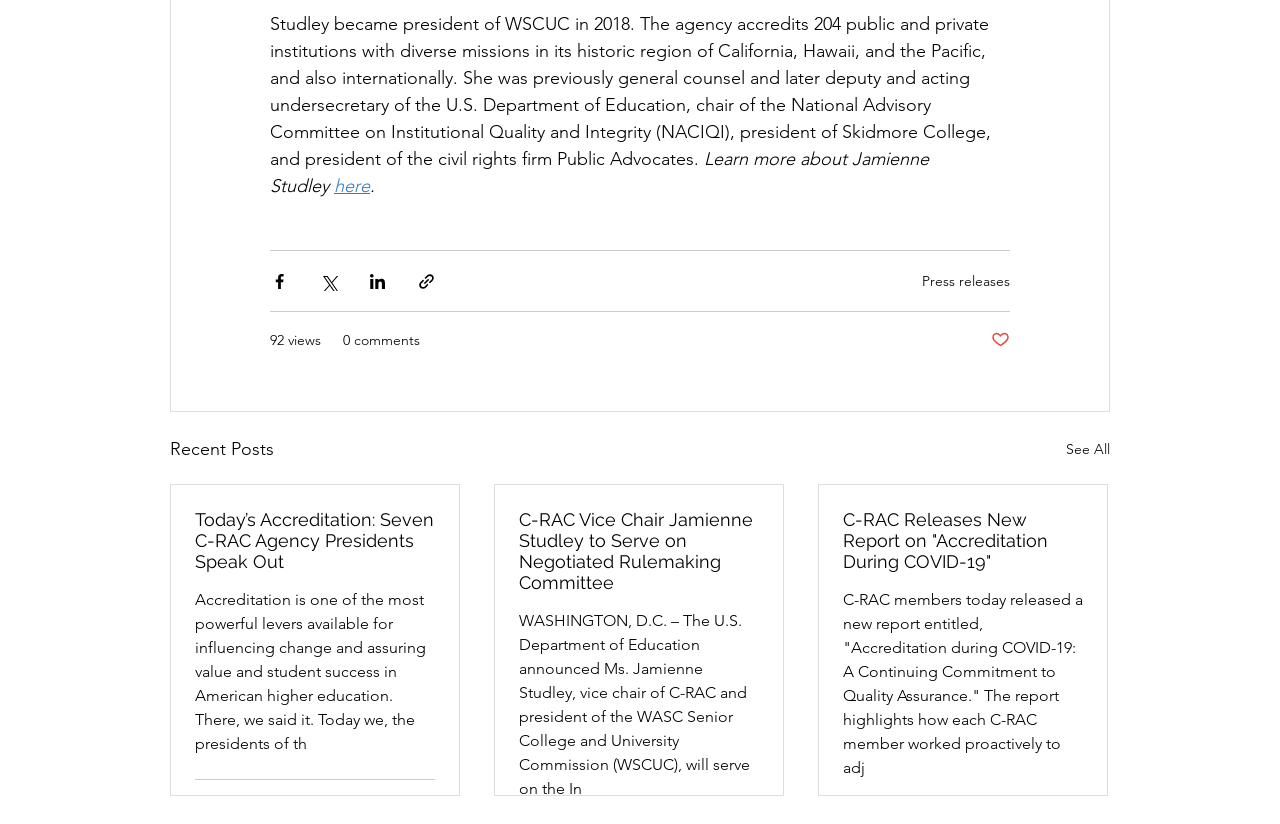Find the bounding box coordinates for the element that must be clicked to complete the instruction: "Learn more about Jamienne Studley". The coordinates should be four float numbers between 0 and 1, indicated as [left, top, right, bottom].

[0.211, 0.18, 0.73, 0.239]